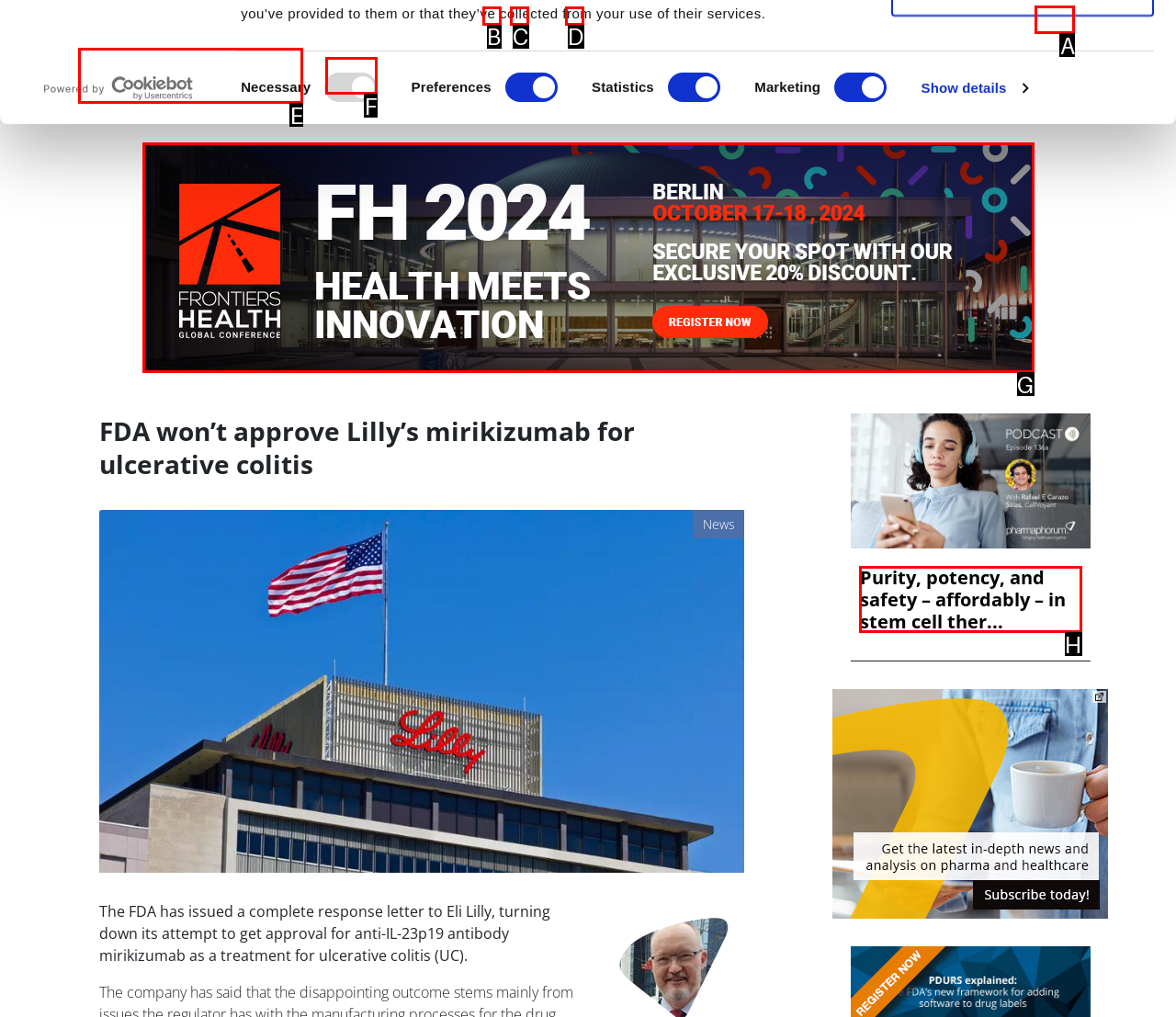Indicate which UI element needs to be clicked to fulfill the task: Search for something
Answer with the letter of the chosen option from the available choices directly.

A